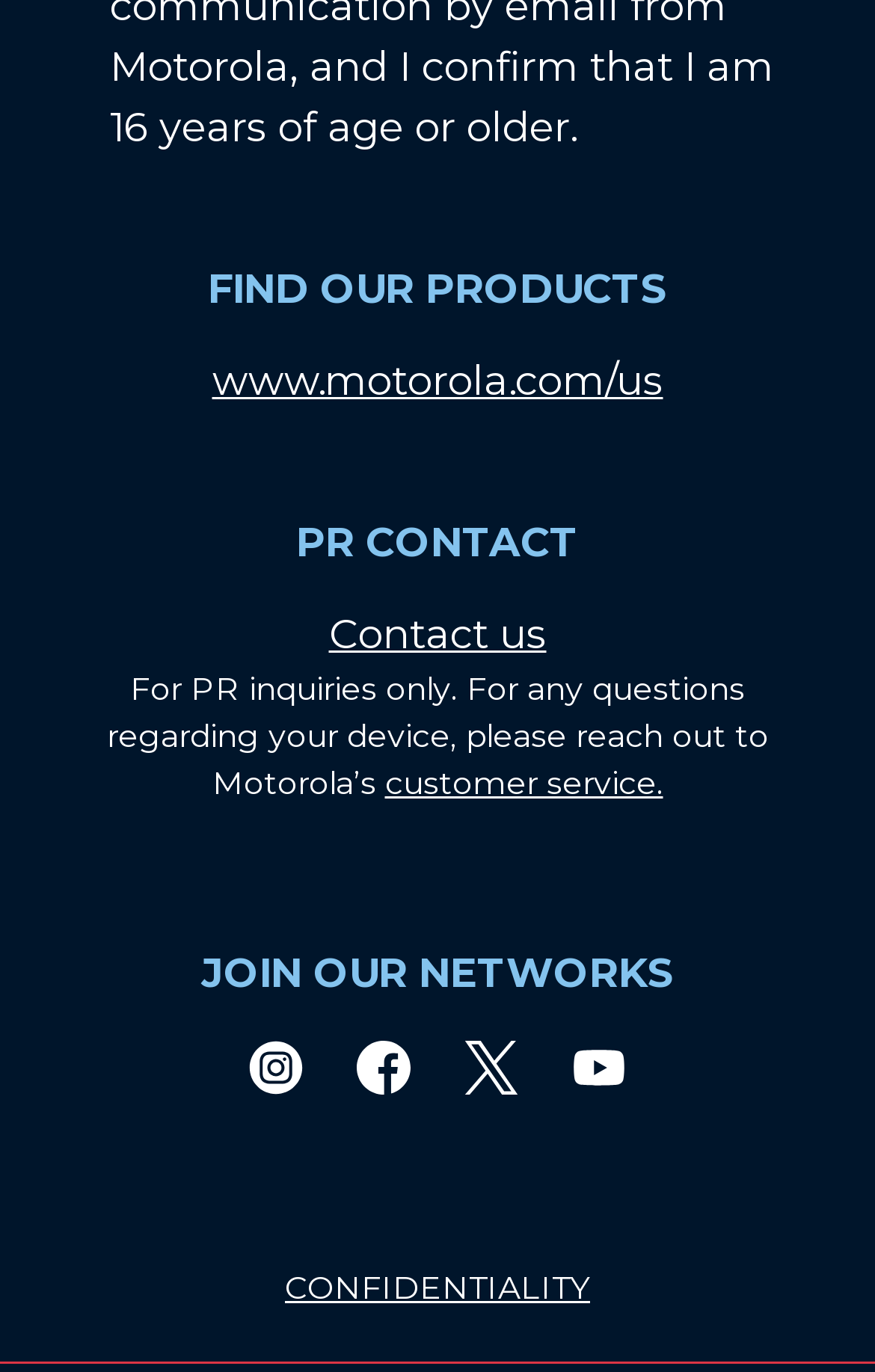Carefully examine the image and provide an in-depth answer to the question: What is the purpose of the 'PR CONTACT' section?

The 'PR CONTACT' section is intended for public relations inquiries only, as indicated by the static text 'For PR inquiries only. For any questions regarding your device, please reach out to Motorola’s customer service.'